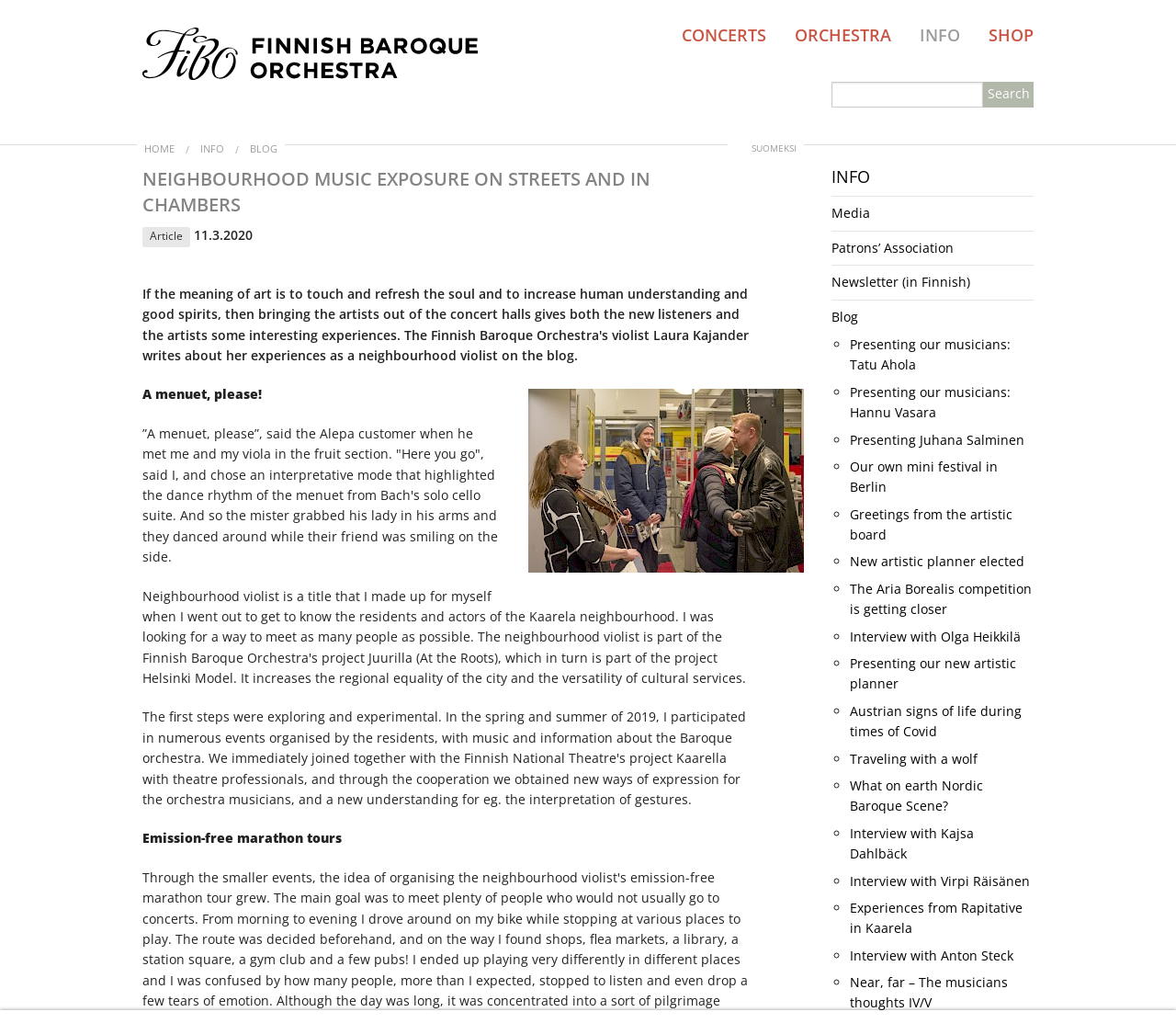Locate the bounding box of the UI element described by: "Presenting Juhana Salminen" in the given webpage screenshot.

[0.723, 0.42, 0.879, 0.44]